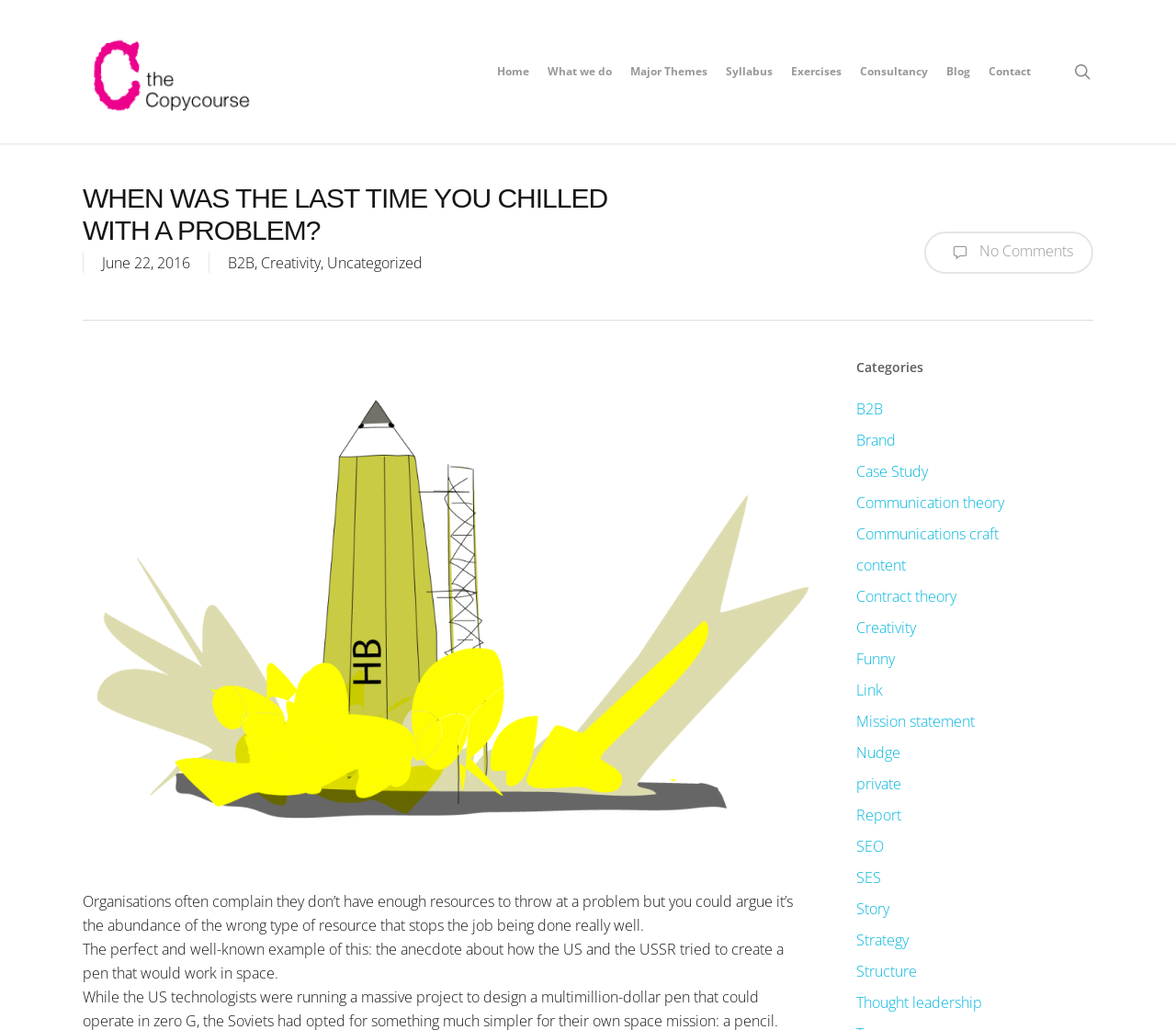Kindly determine the bounding box coordinates for the clickable area to achieve the given instruction: "read about creativity".

[0.222, 0.245, 0.273, 0.265]